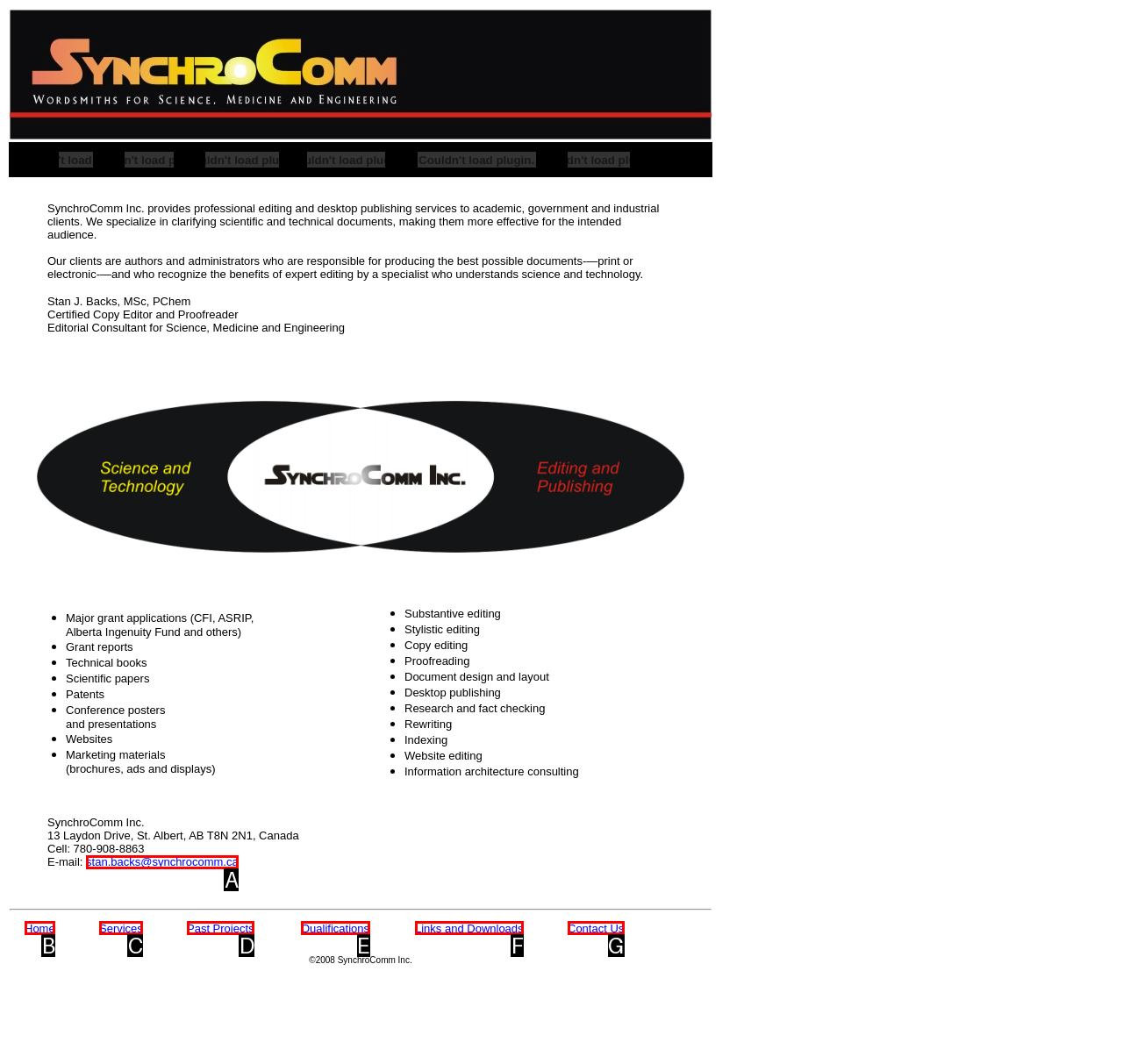Which lettered UI element aligns with this description: Contact Us
Provide your answer using the letter from the available choices.

G